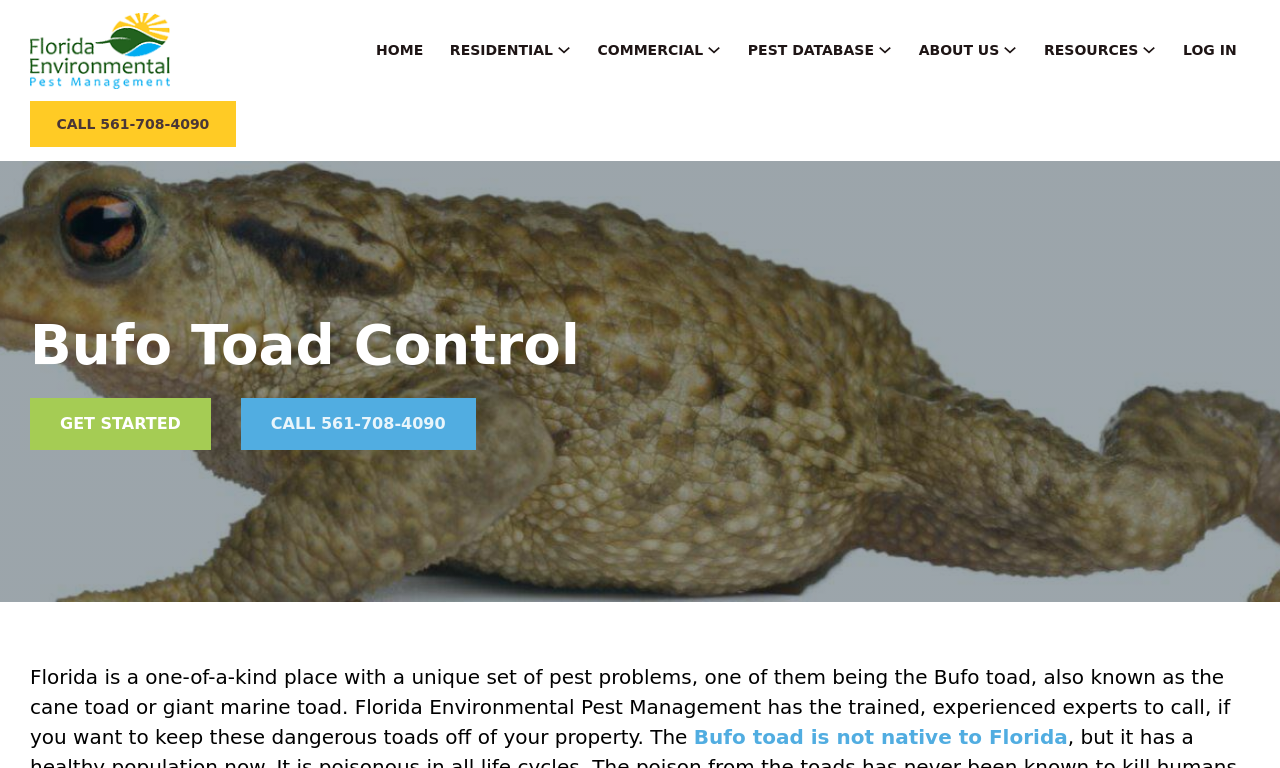What is the main topic of the webpage?
Please look at the screenshot and answer in one word or a short phrase.

Bufo Toad Control